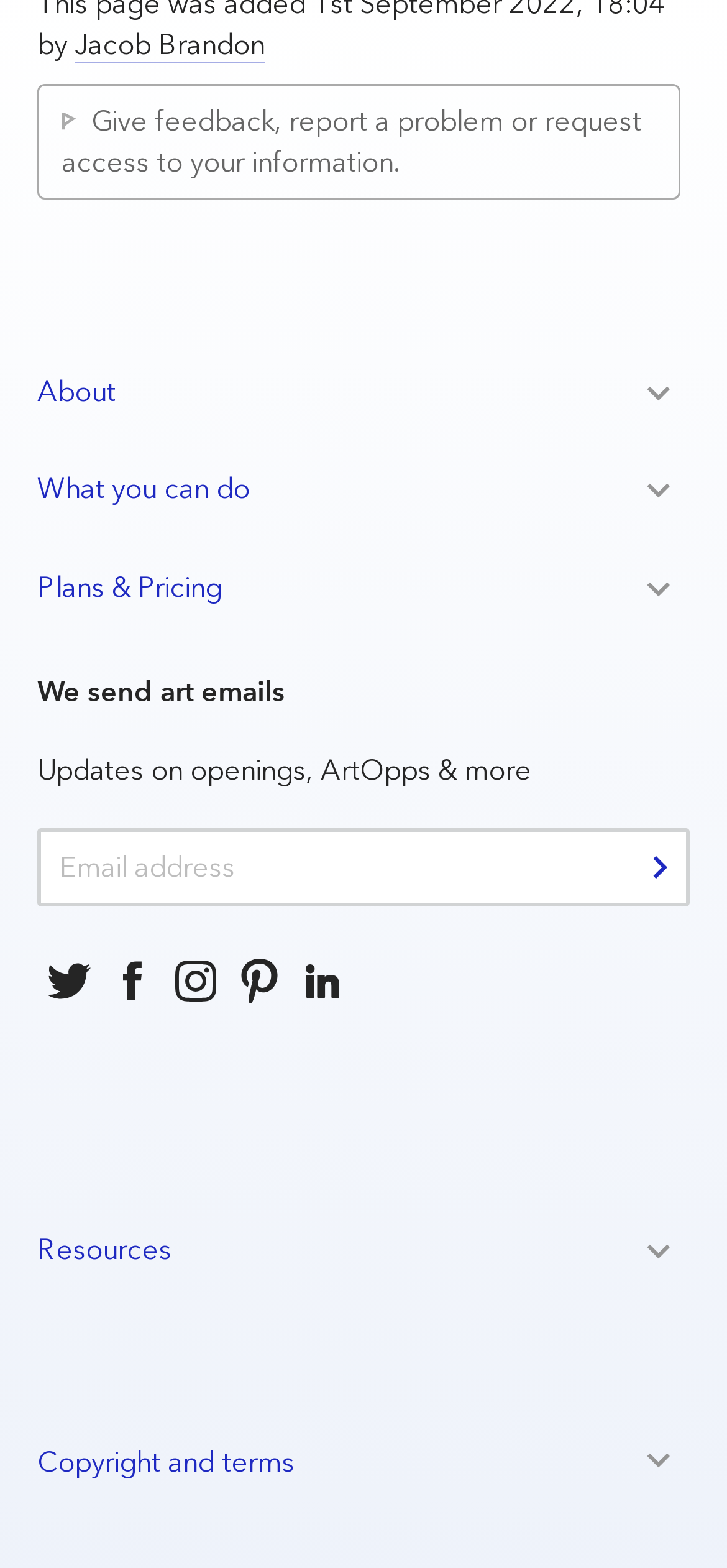Find the bounding box coordinates for the HTML element described as: "name="submit" value="submit"". The coordinates should consist of four float values between 0 and 1, i.e., [left, top, right, bottom].

[0.864, 0.53, 0.918, 0.576]